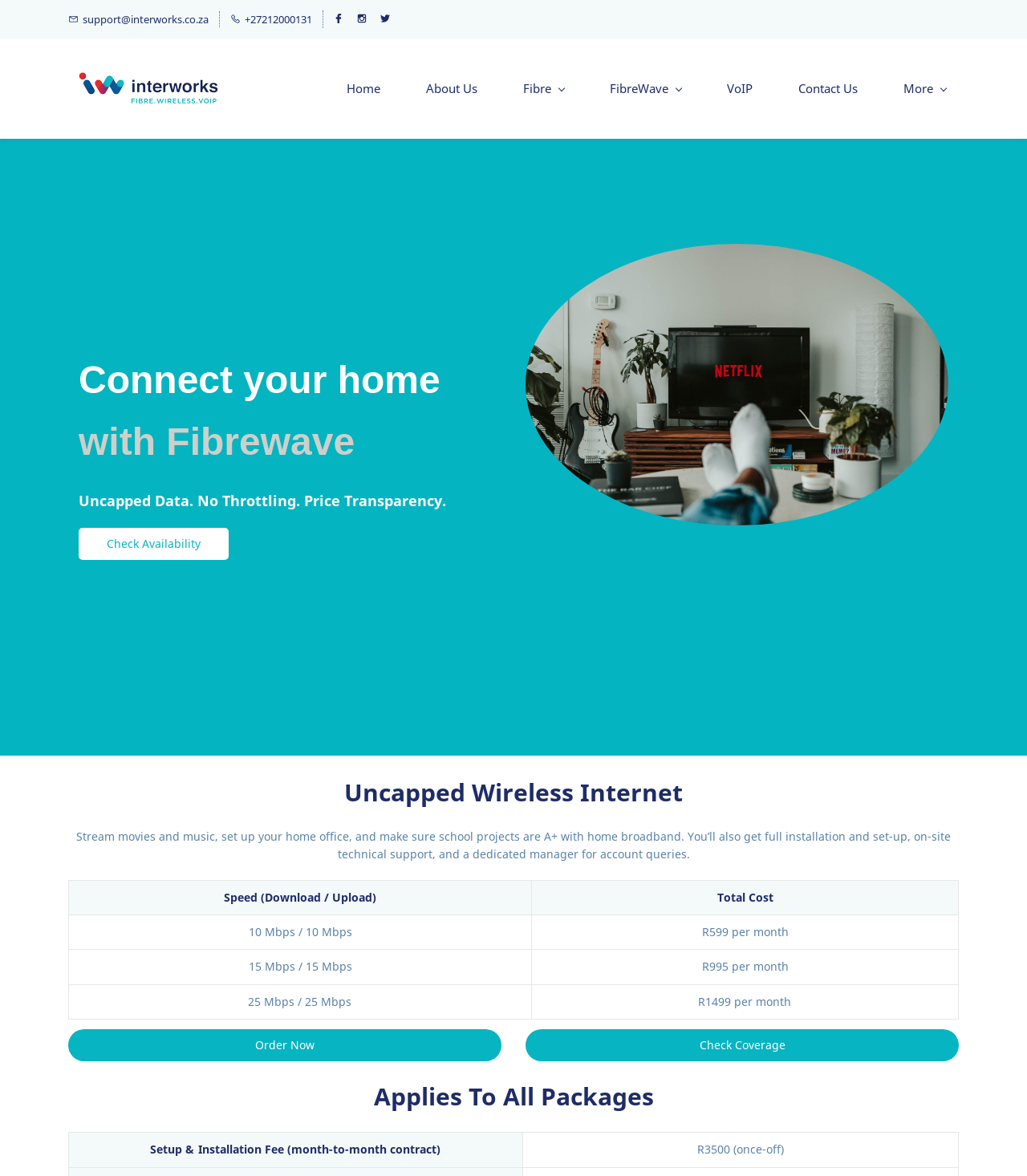What is the purpose of the FibreWave internet?
Based on the image, provide a one-word or brief-phrase response.

Stream movies and music, set up home office